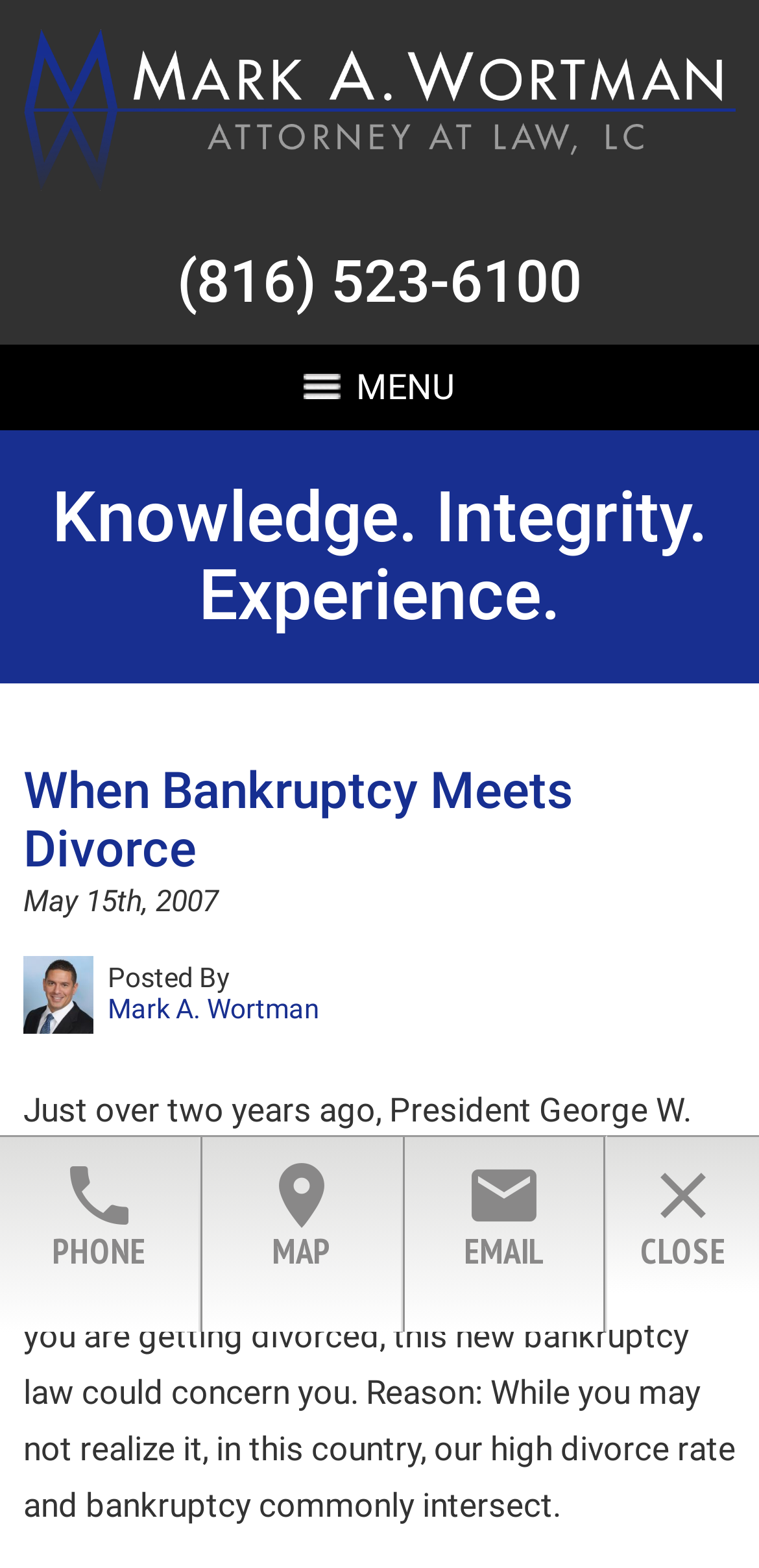Give a short answer using one word or phrase for the question:
What is the topic of the article?

Bankruptcy and divorce